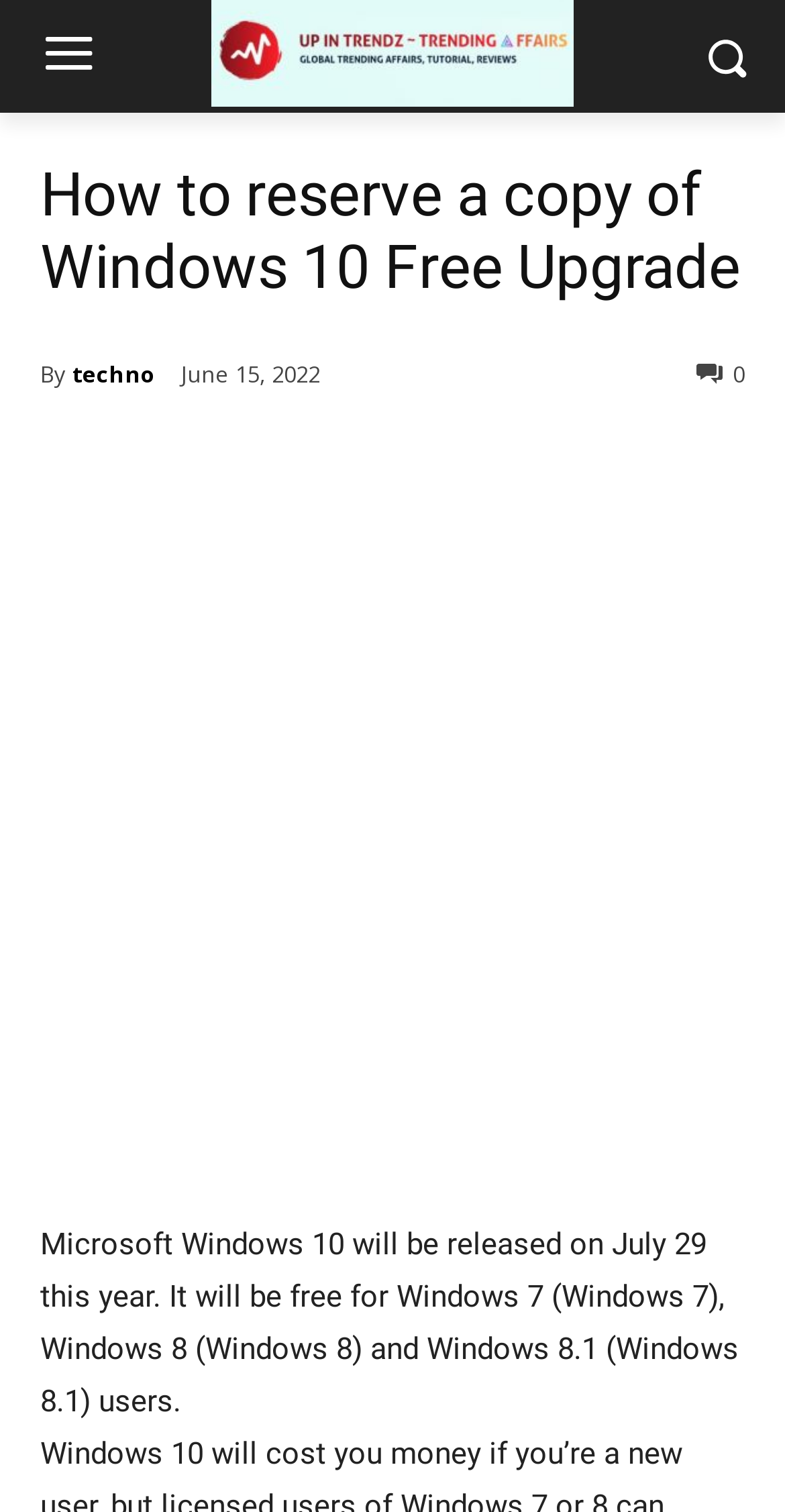Determine the main heading of the webpage and generate its text.

How to reserve a copy of Windows 10 Free Upgrade